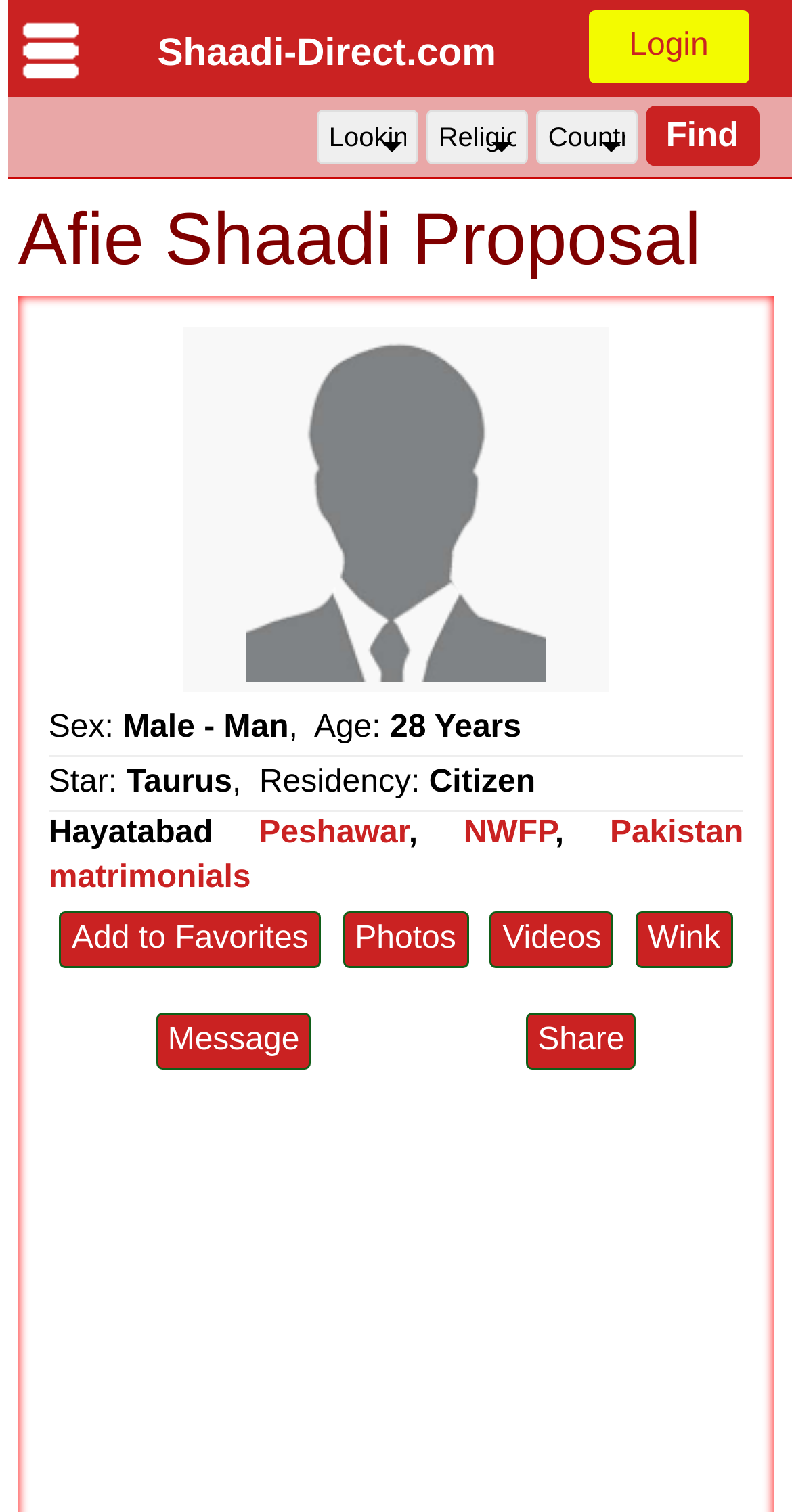What is the star sign of the person?
Answer the question with a single word or phrase derived from the image.

Taurus